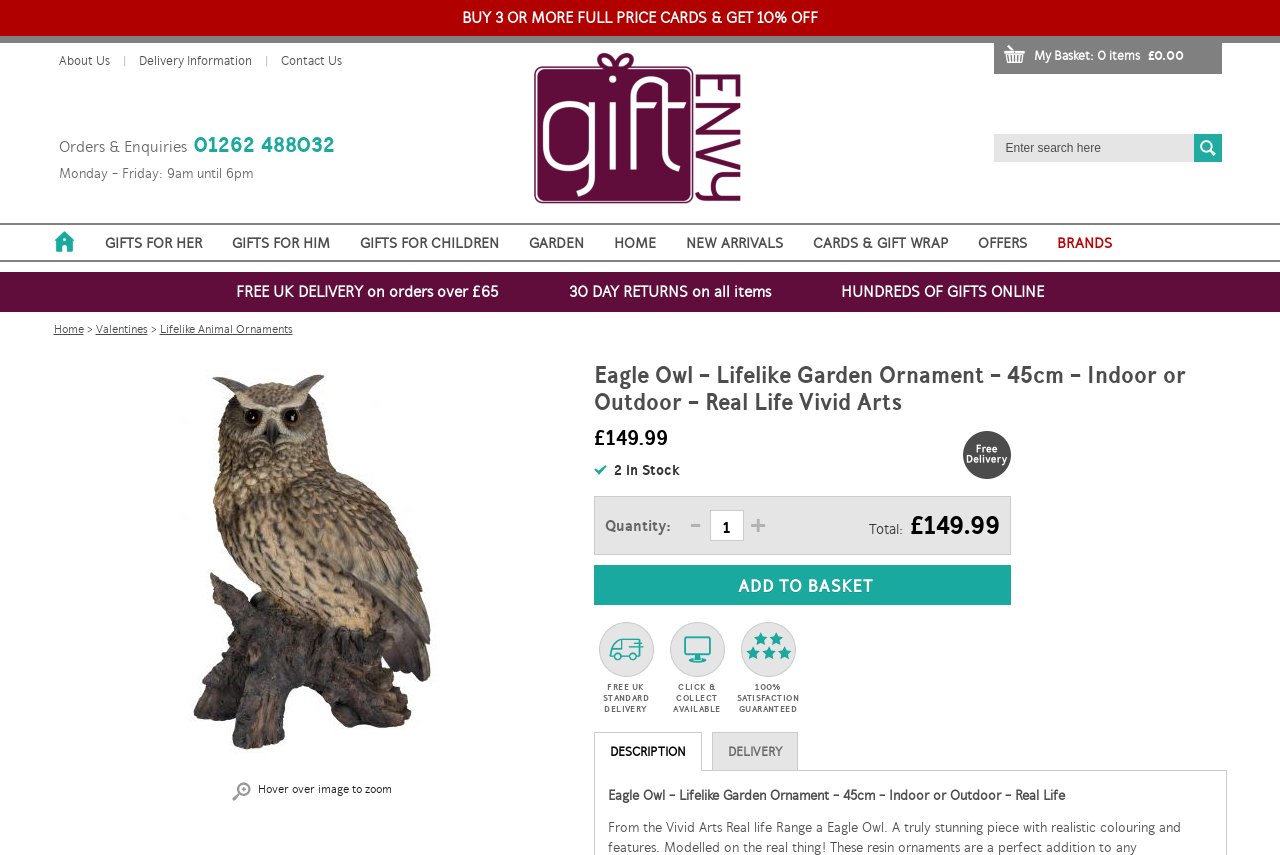Generate a detailed explanation of the webpage's features and information.

This webpage is an e-commerce product page for an Eagle Owl lifelike garden ornament. At the top, there is a navigation menu with links to "About Us", "Delivery Information", "Contact Us", and more. Below this, there is a search bar with a "go" button. 

On the left side, there is a vertical menu with categories such as "GIFTS FOR HER", "GIFTS FOR HIM", "GARDEN", and more. 

In the main content area, there is a large image of the Eagle Owl ornament, with a "Hover over image to zoom" message below it. Above the image, there is a heading with the product name and a "free delivery" icon. The product price, £149.99, is displayed prominently, along with the availability, "2 in Stock". 

Below the image, there is a section to select the quantity, with a "Total" display showing the calculated price. There is an "Add to basket" button and information about free UK standard delivery, click and collect, and a 100% satisfaction guarantee.

Further down, there are three tabs: "DESCRIPTION", "DELIVERY", and an unnamed tab. The "DESCRIPTION" tab is open by default, showing a detailed product description.